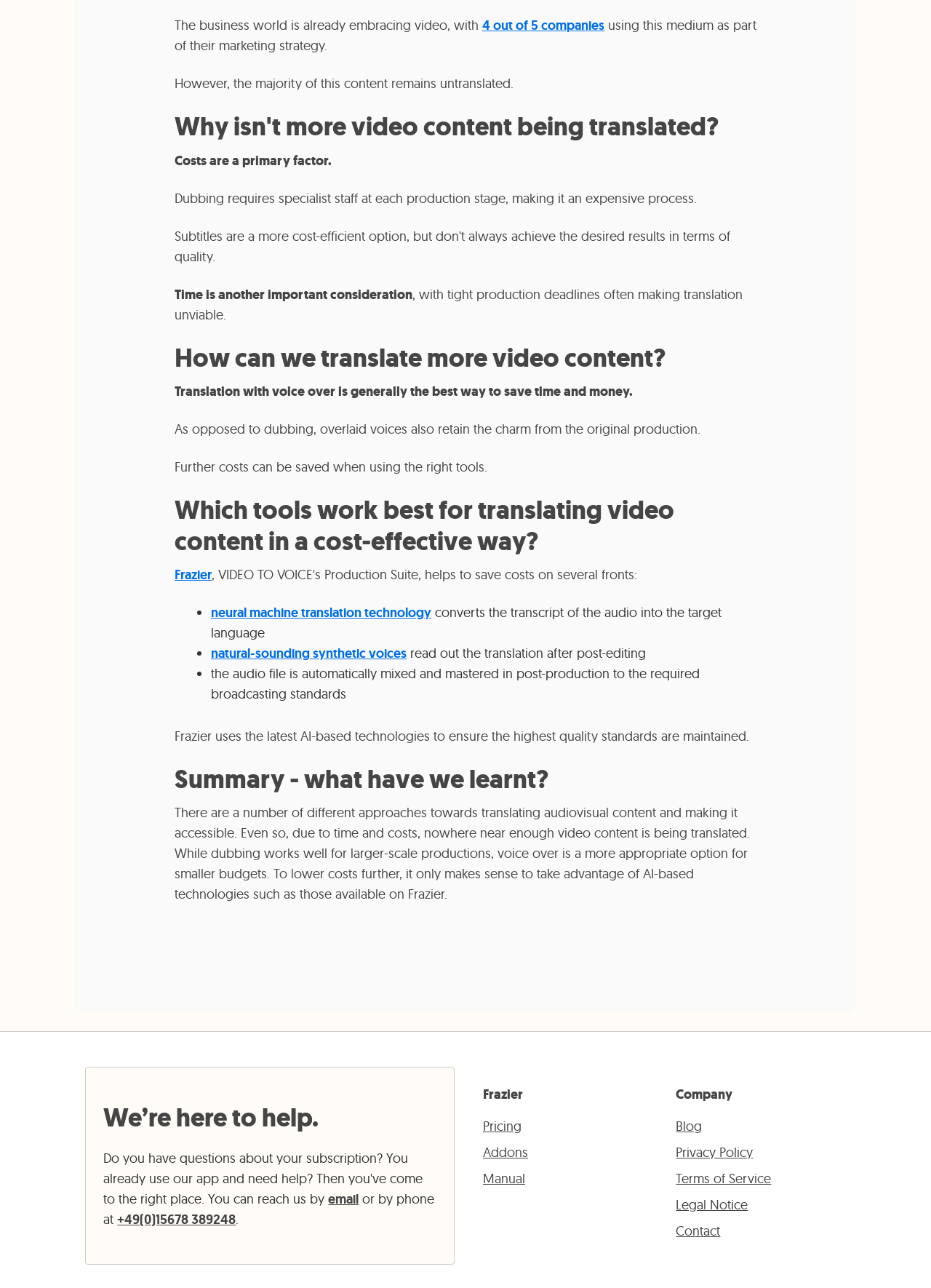What technology is used by Frazier for translating video content?
Can you give a detailed and elaborate answer to the question?

According to the webpage, Frazier uses neural machine translation technology to translate video content. This technology is mentioned as one of the tools that can be used to lower costs and improve the translation process.